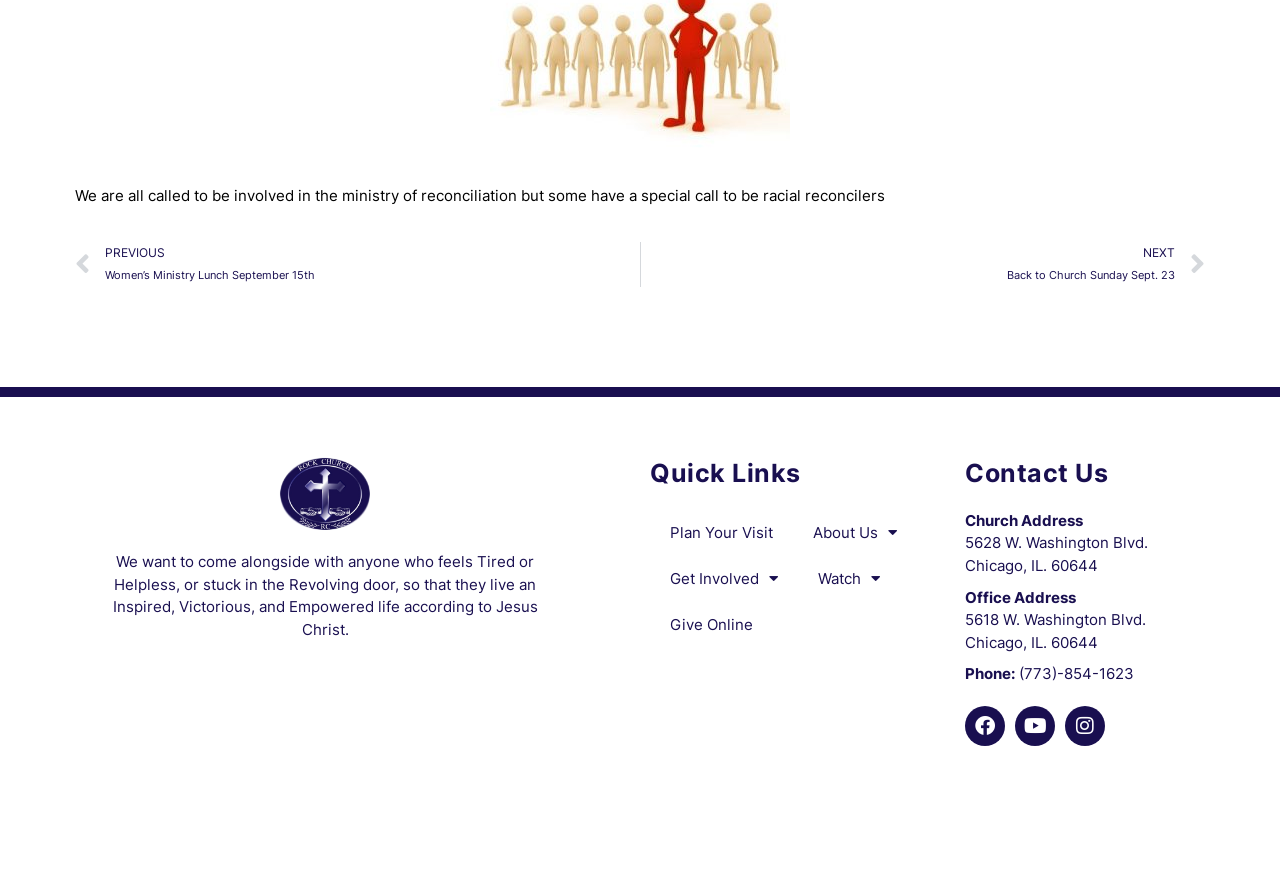Analyze the image and answer the question with as much detail as possible: 
What are the 'Quick Links'?

I found the 'Quick Links' by looking at the heading 'Quick Links', which is followed by four links with the mentioned options.